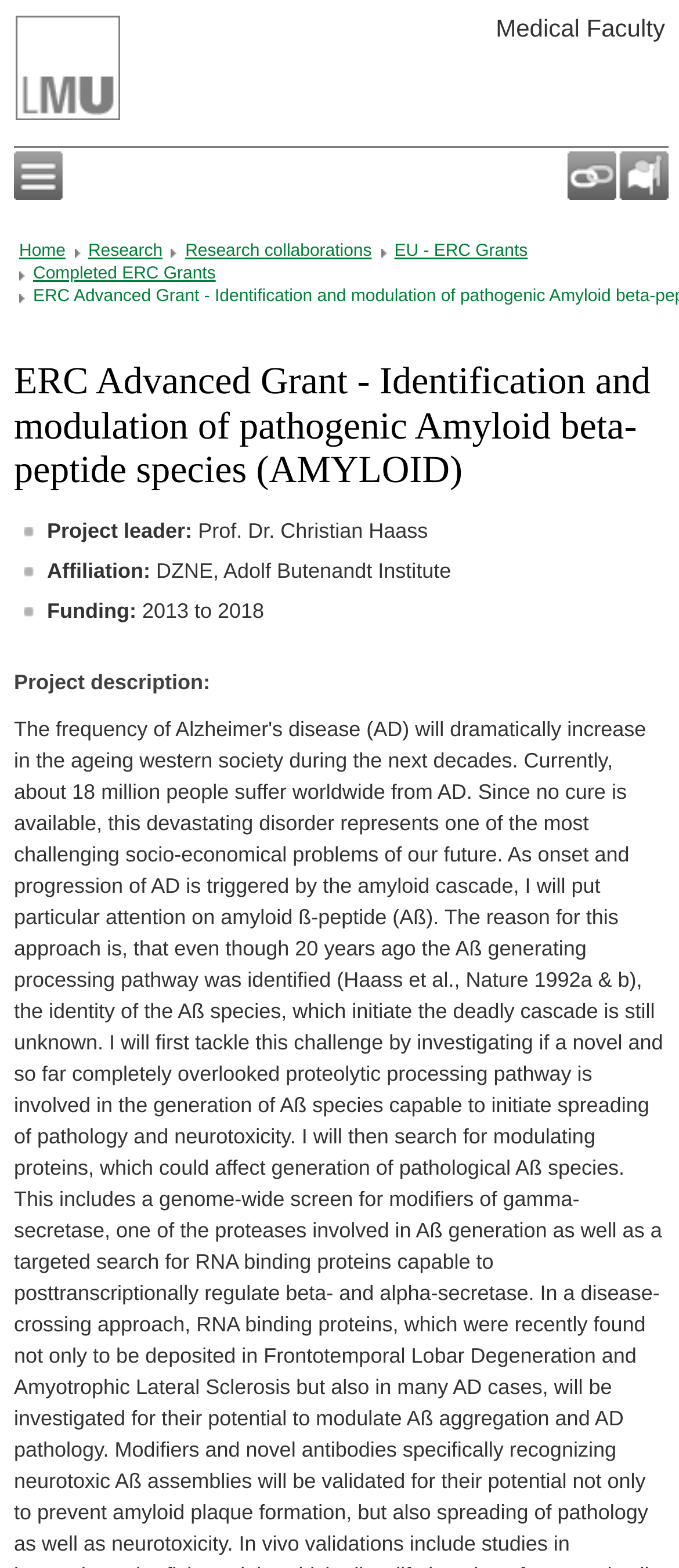Find the bounding box coordinates of the element's region that should be clicked in order to follow the given instruction: "Read project description". The coordinates should consist of four float numbers between 0 and 1, i.e., [left, top, right, bottom].

[0.021, 0.427, 0.979, 0.444]